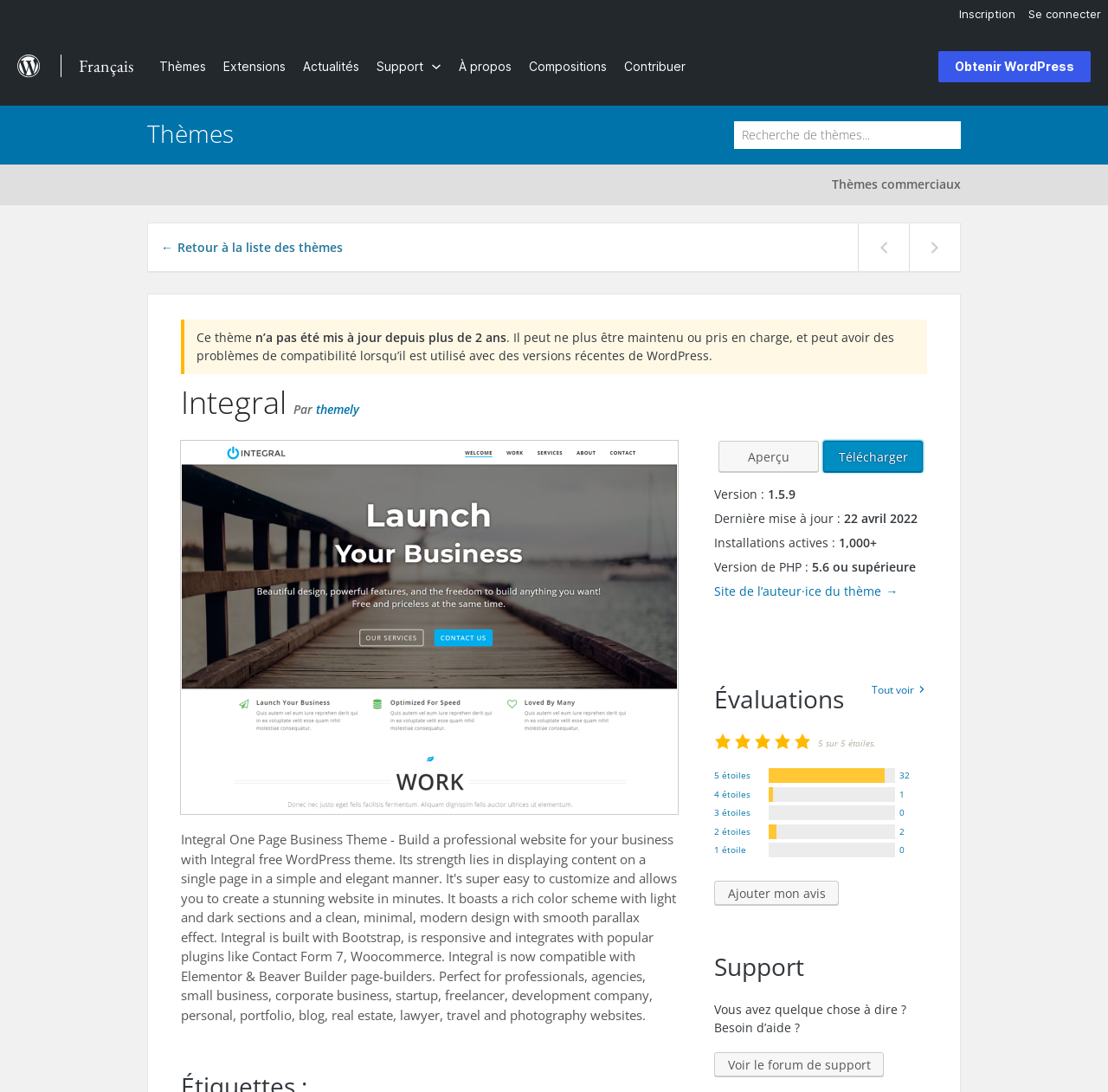Write an extensive caption that covers every aspect of the webpage.

This webpage is about the Integral One Page Business Theme, a free WordPress theme. At the top right corner, there is a vertical menu with options to log in or sign up. Below the menu, there is a figure with a link to WordPress.org, accompanied by a small image. To the right of the figure, there is a text "Français" and a series of links to different sections of the website, including Themes, Extensions, News, and Support.

In the main content area, there is a section dedicated to the Integral theme, with a heading and a brief description. Below the description, there are buttons to navigate to the previous or next theme, and a search box to find other themes. The theme's details are displayed, including its version, last update, and active installations. There are also links to the theme's author and a button to download the theme.

Further down, there is a section for evaluations, with a heading and links to view all ratings. The ratings are displayed in a list, with the number of ratings for each star level. There is also a link to add a review.

Finally, there is a section for support, with a heading and a text encouraging users to ask for help or provide feedback. There is a link to visit the support forum.